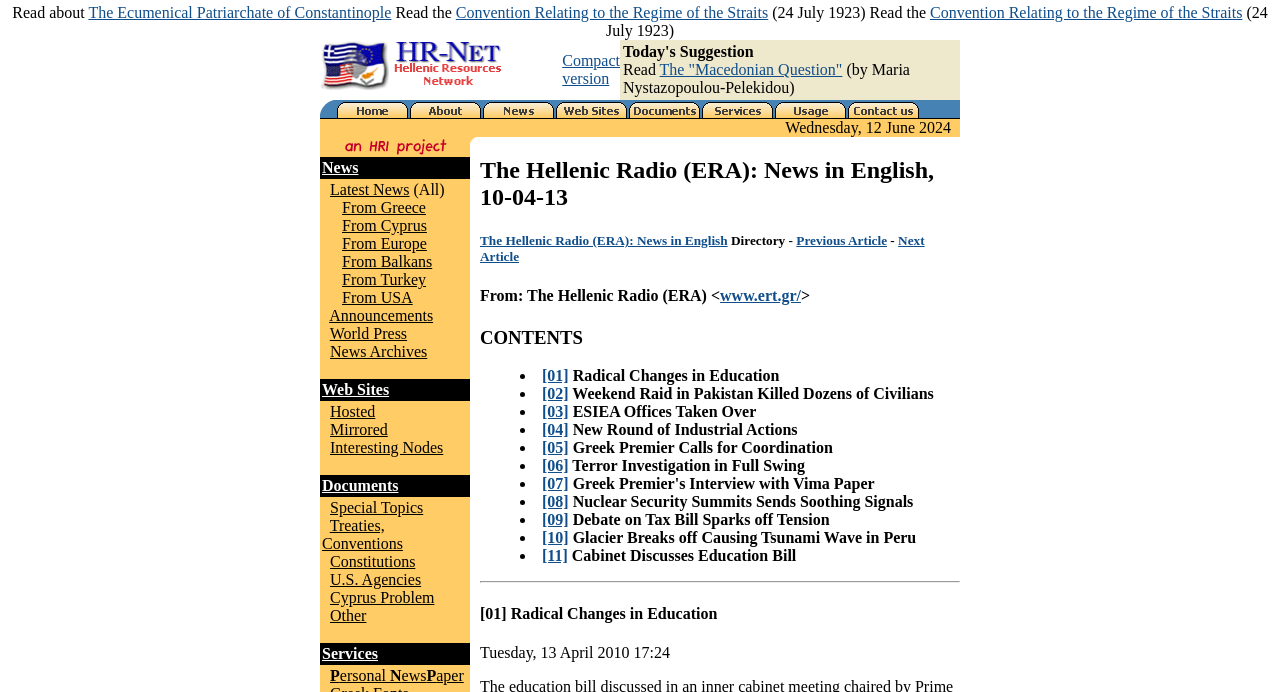Kindly determine the bounding box coordinates for the clickable area to achieve the given instruction: "Read about The Ecumenical Patriarchate of Constantinople".

[0.069, 0.006, 0.306, 0.03]